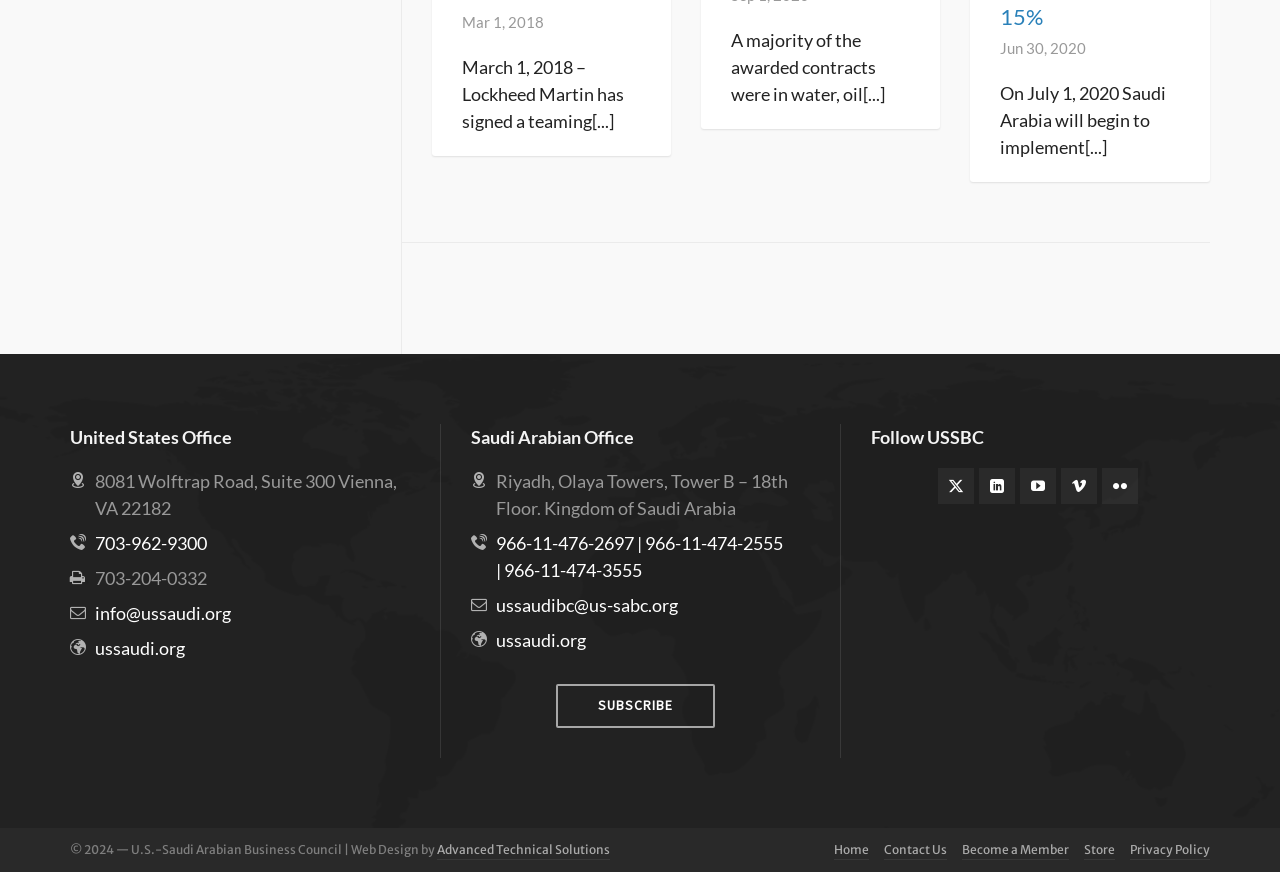Given the element description: "This is Leicestershire", predict the bounding box coordinates of this UI element. The coordinates must be four float numbers between 0 and 1, given as [left, top, right, bottom].

None